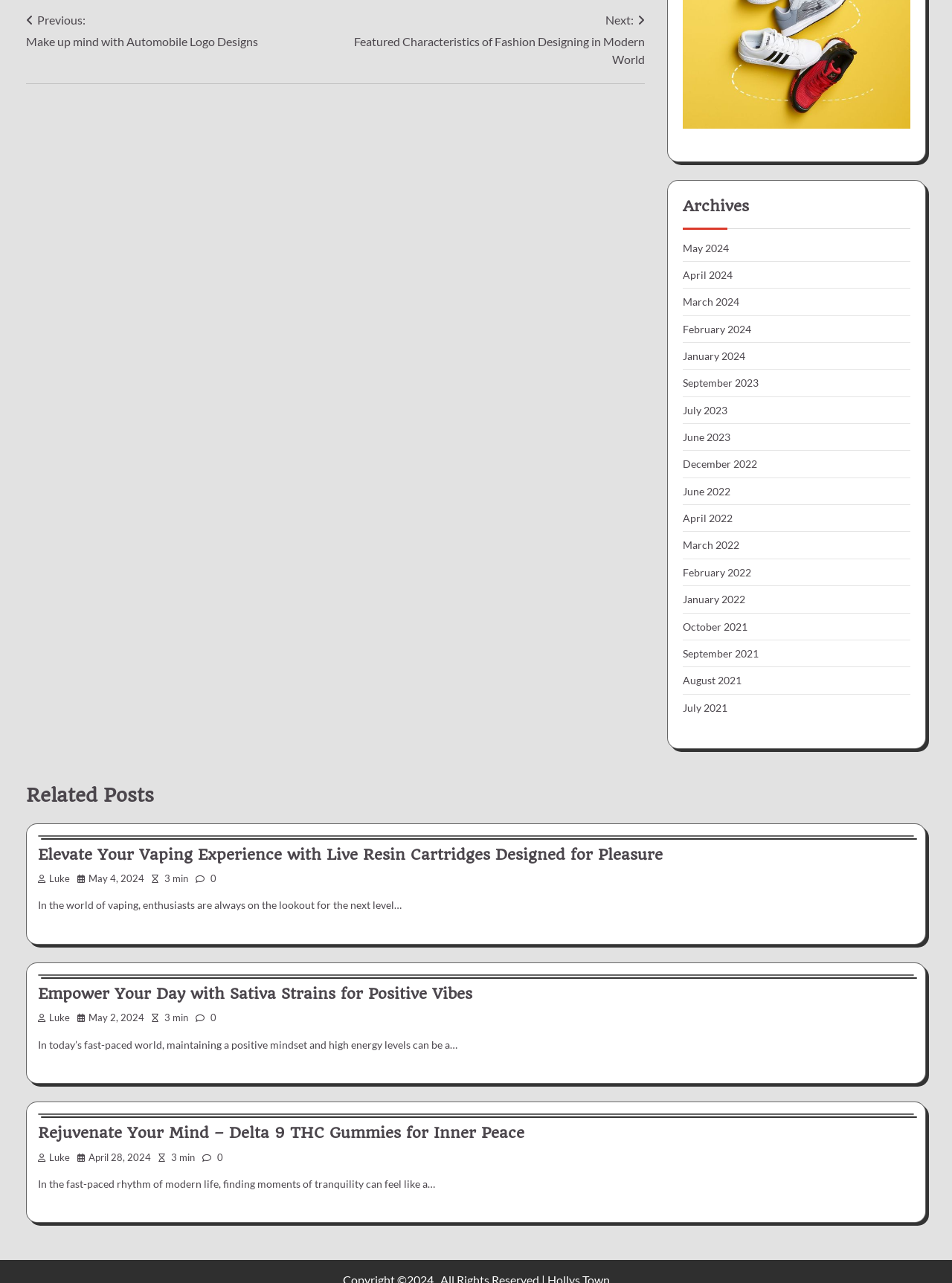Respond with a single word or phrase for the following question: 
What is the category of the first related post?

Health